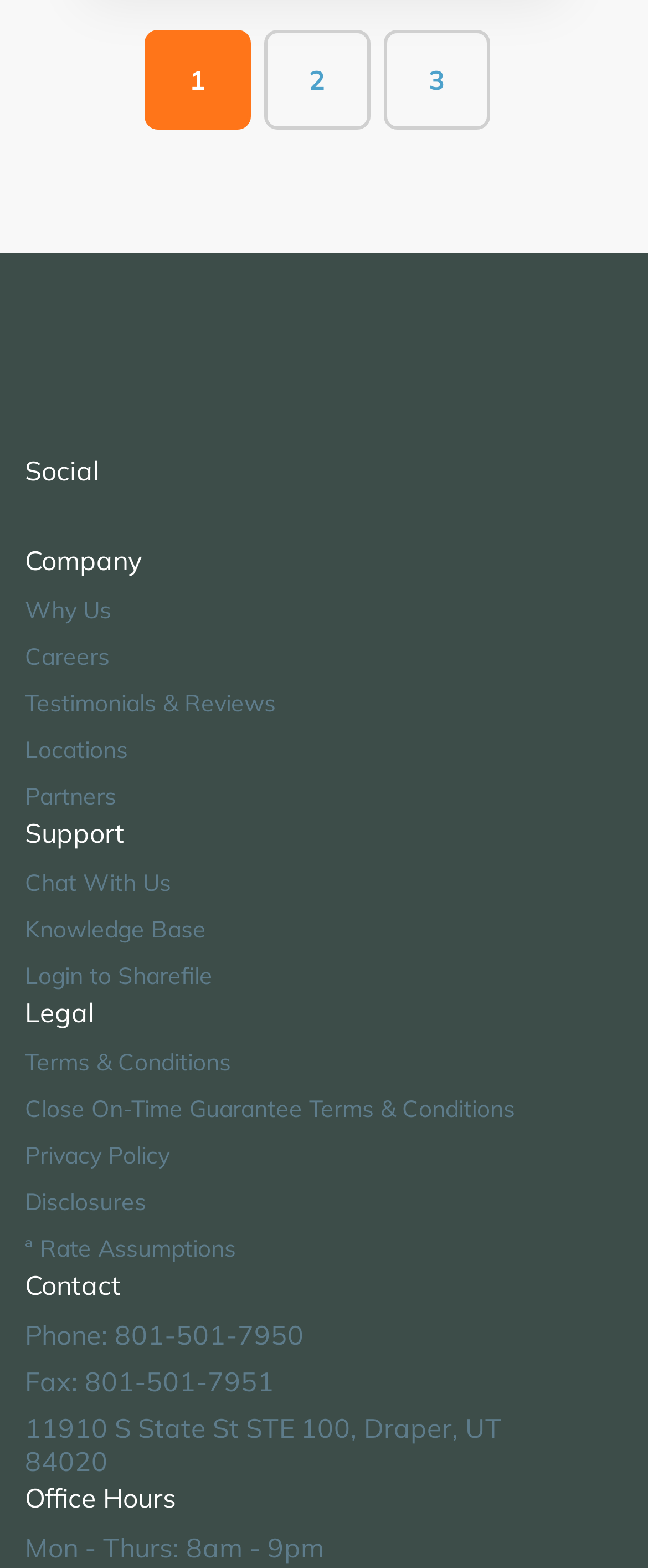What social media platforms are available? Based on the image, give a response in one word or a short phrase.

Youtube, Facebook, Instagram